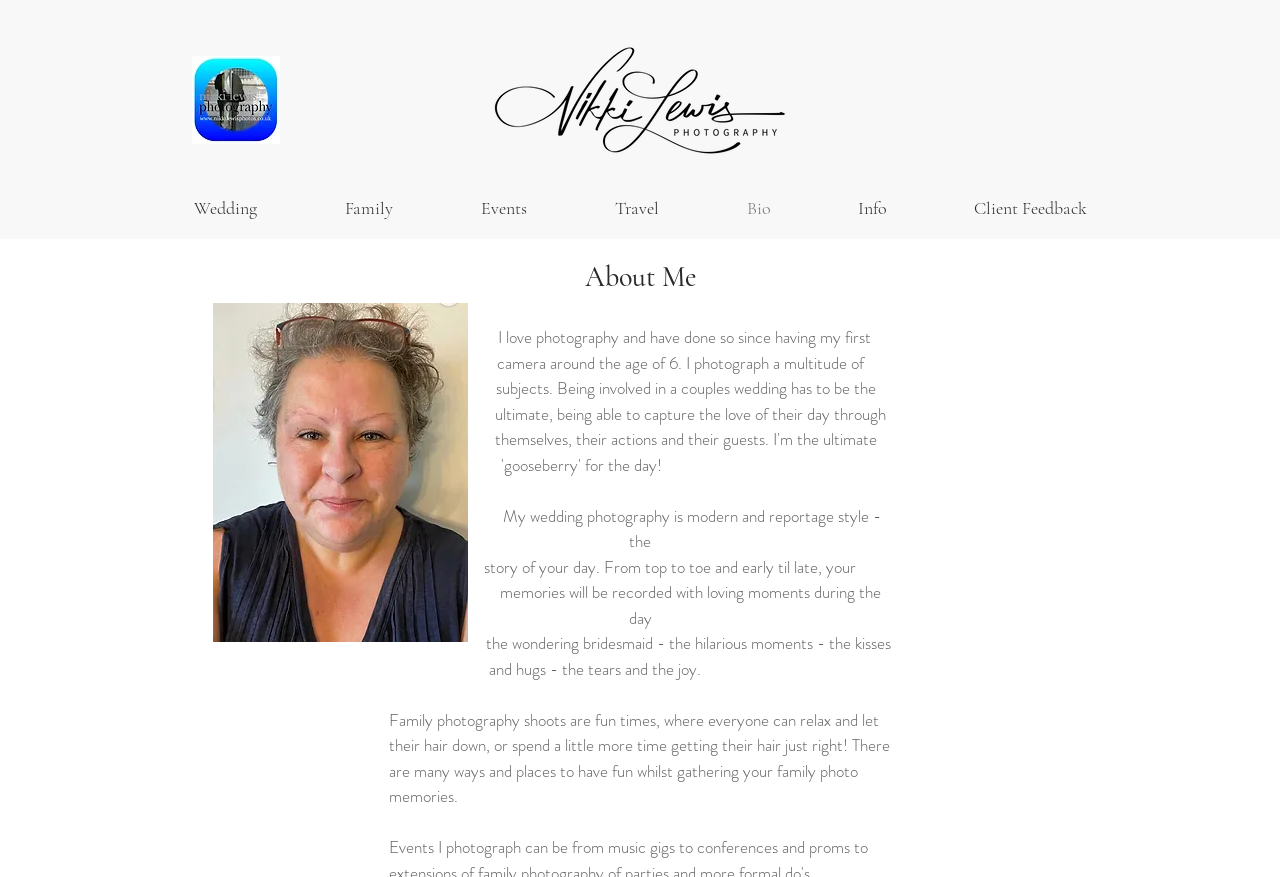What is the subject of the image above the 'About Me' heading?
Please craft a detailed and exhaustive response to the question.

The image above the 'About Me' heading is a photo of Nikki Lewis herself, as indicated by the OCR text and the context of the webpage.